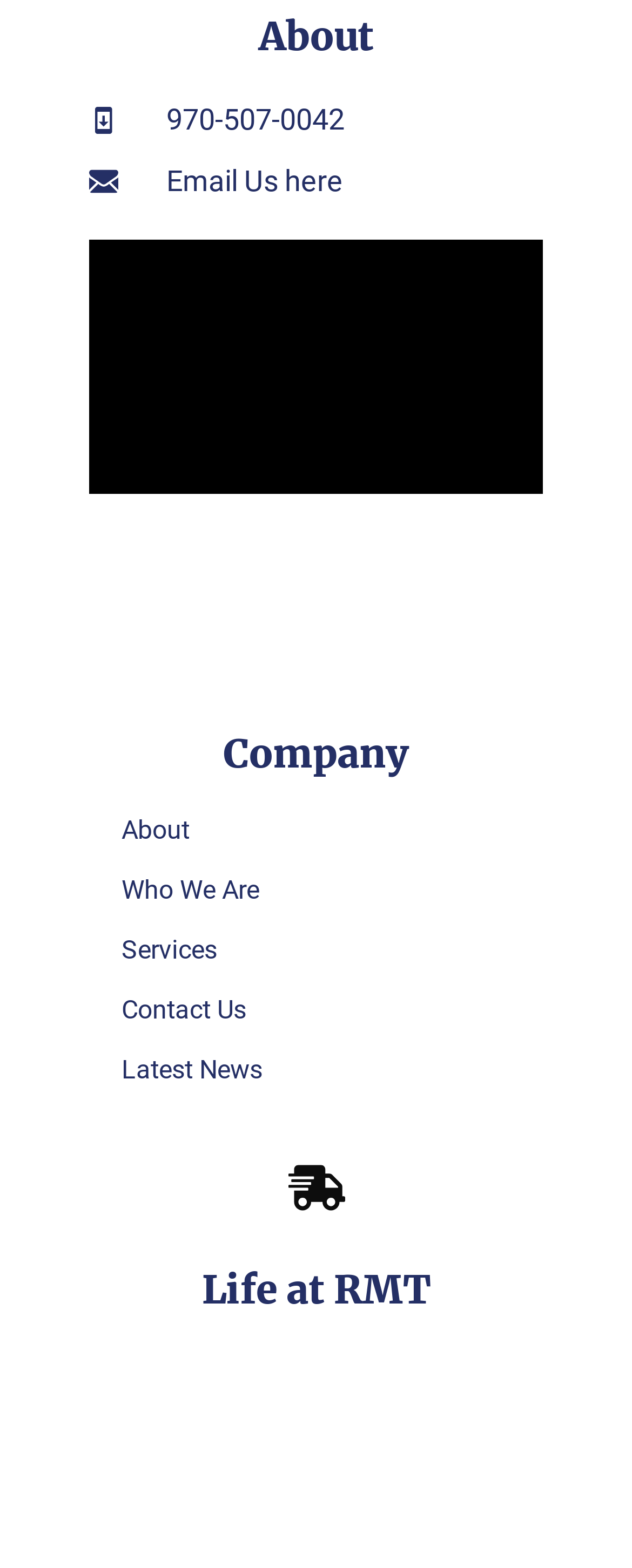Locate the UI element that matches the description Who We Are in the webpage screenshot. Return the bounding box coordinates in the format (top-left x, top-left y, bottom-right x, bottom-right y), with values ranging from 0 to 1.

[0.192, 0.557, 0.859, 0.578]